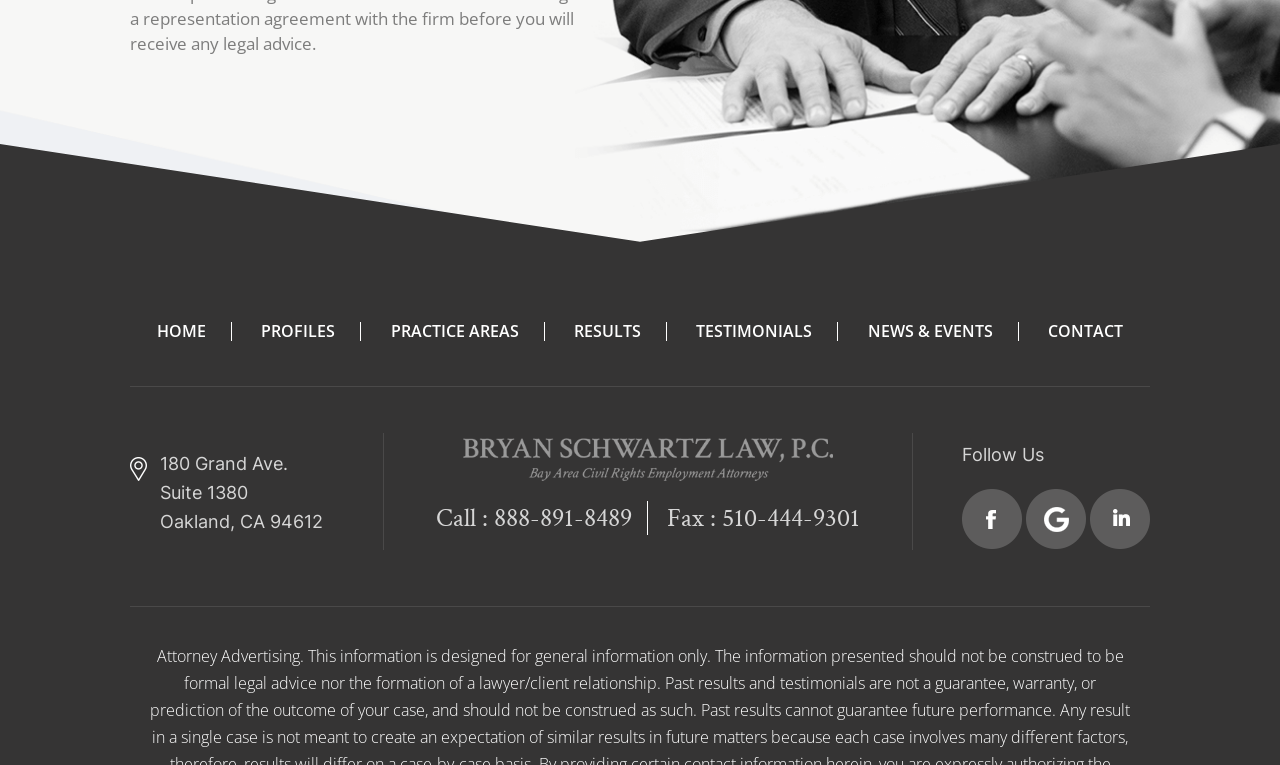Identify the bounding box coordinates of the clickable region required to complete the instruction: "follow us on Facebook". The coordinates should be given as four float numbers within the range of 0 and 1, i.e., [left, top, right, bottom].

[0.752, 0.639, 0.798, 0.717]